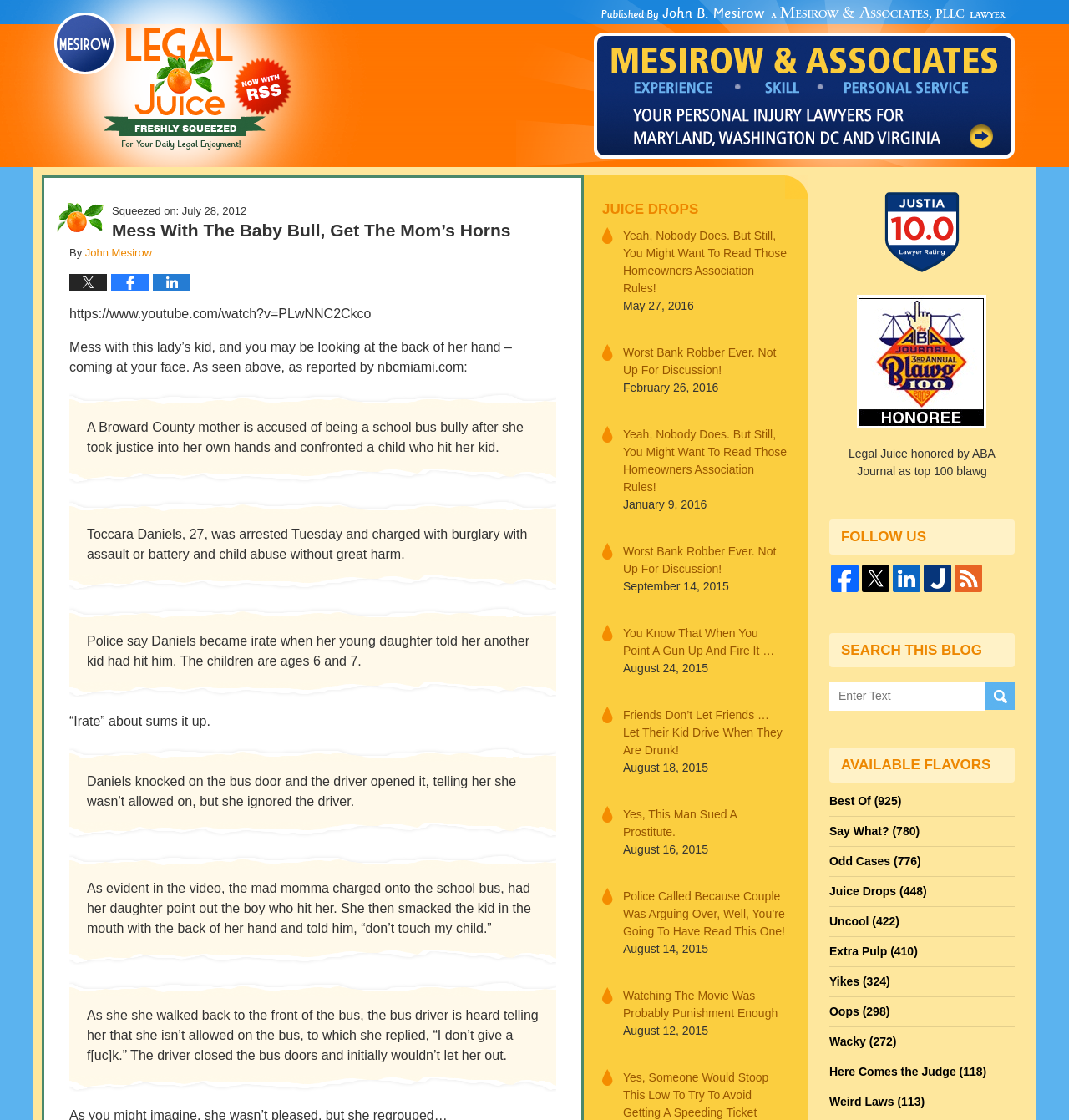Pinpoint the bounding box coordinates of the clickable area necessary to execute the following instruction: "Follow Legal Juice on Facebook". The coordinates should be given as four float numbers between 0 and 1, namely [left, top, right, bottom].

[0.776, 0.504, 0.805, 0.528]